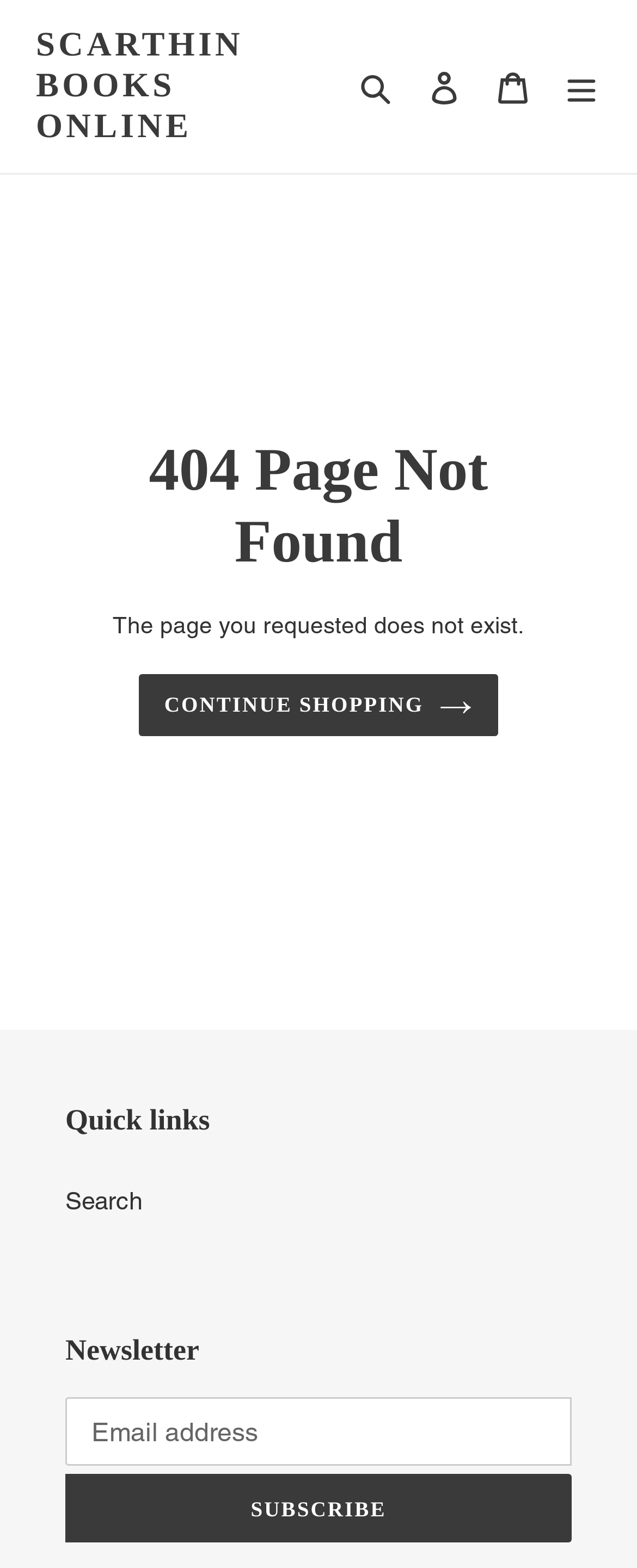How many quick links are provided?
From the details in the image, answer the question comprehensively.

I examined the section labeled 'Quick links' and found only one link, which is 'Search'.